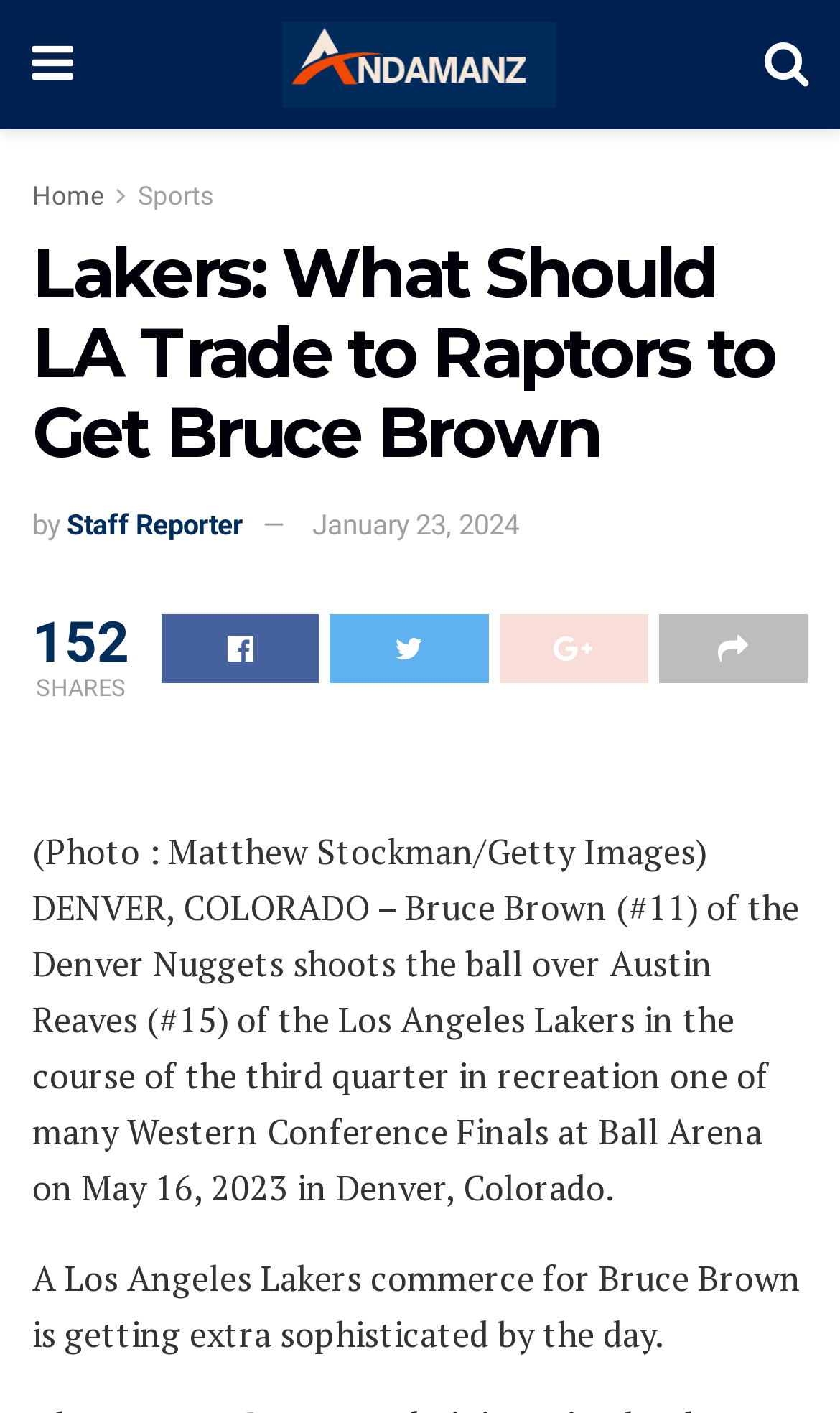Using the description: "Share on Twitter", identify the bounding box of the corresponding UI element in the screenshot.

[0.393, 0.435, 0.581, 0.483]